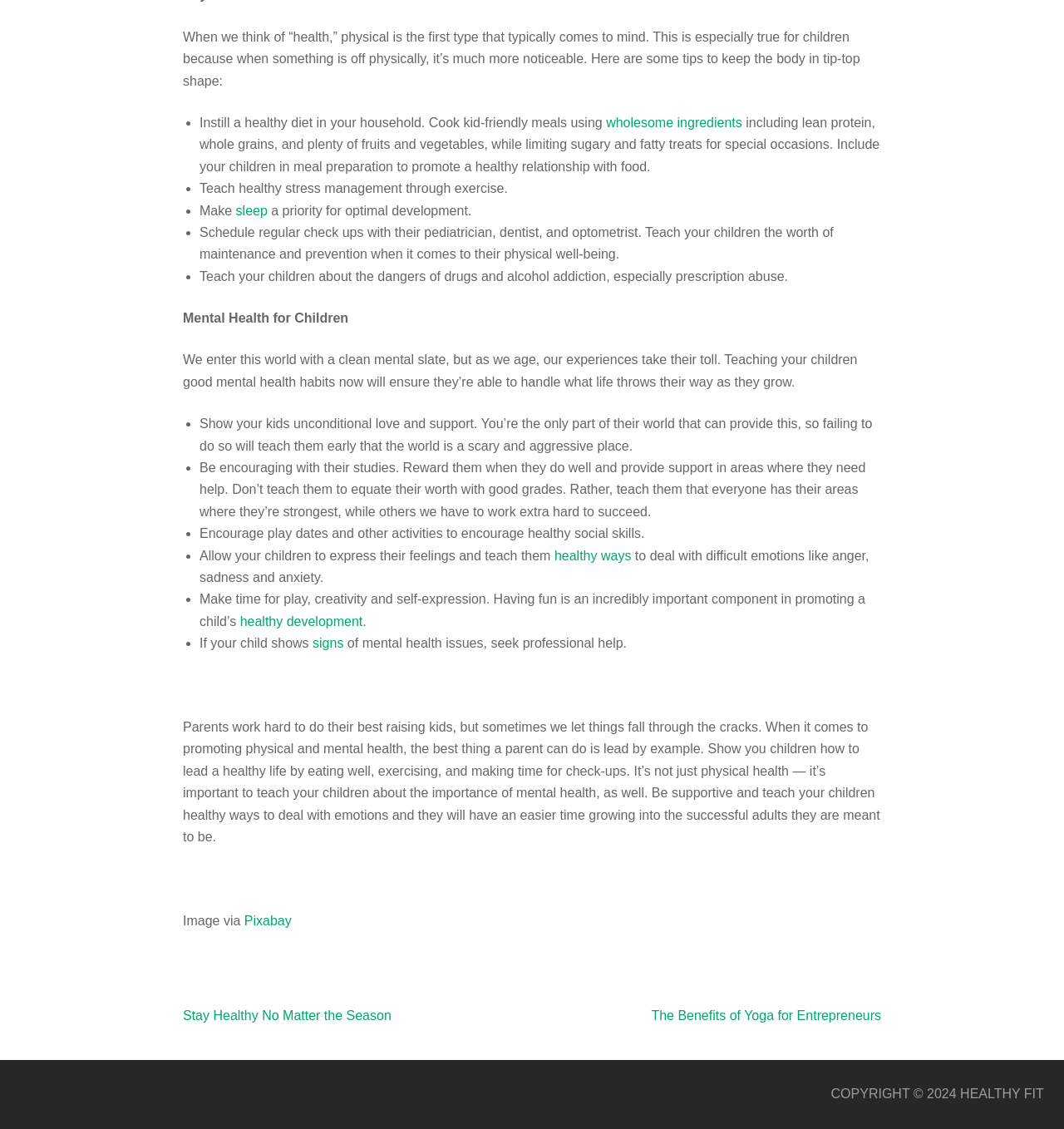What is the first type of health that comes to mind when thinking of children?
Provide a detailed answer to the question using information from the image.

The webpage starts by mentioning that when we think of 'health', physical is the first type that typically comes to mind, especially for children.